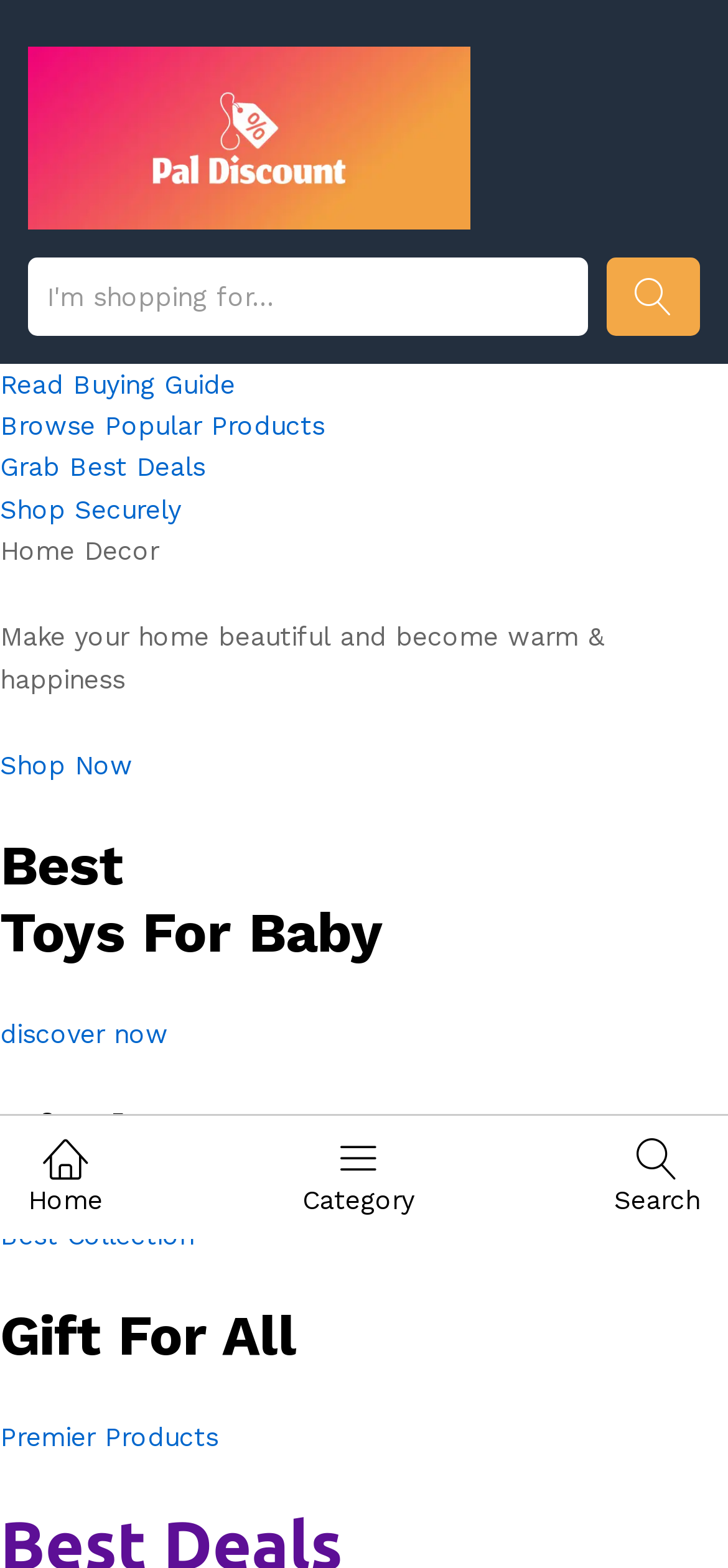Generate the text of the webpage's primary heading.

Amazon Discount Store